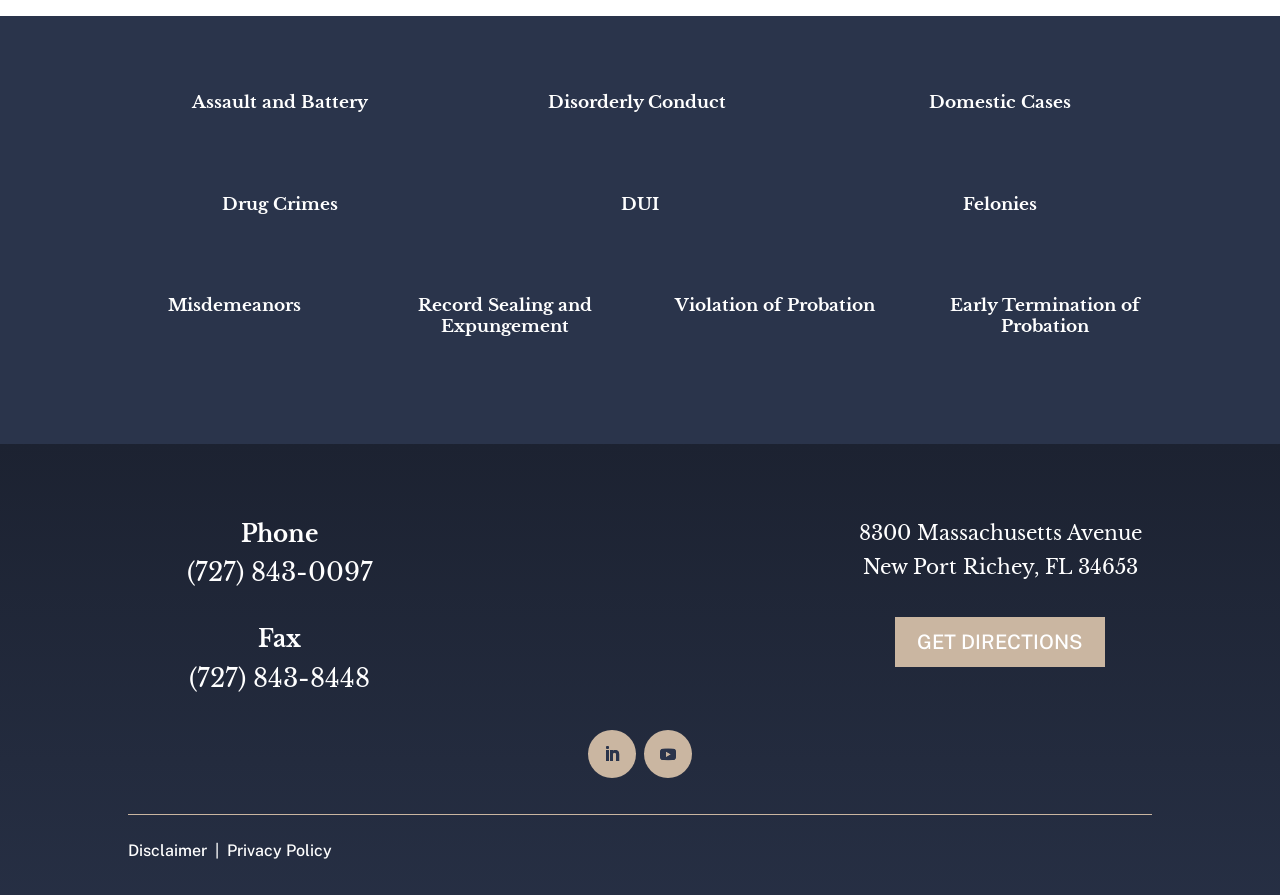Please provide a brief answer to the question using only one word or phrase: 
What is the address of this law firm?

8300 Massachusetts Avenue